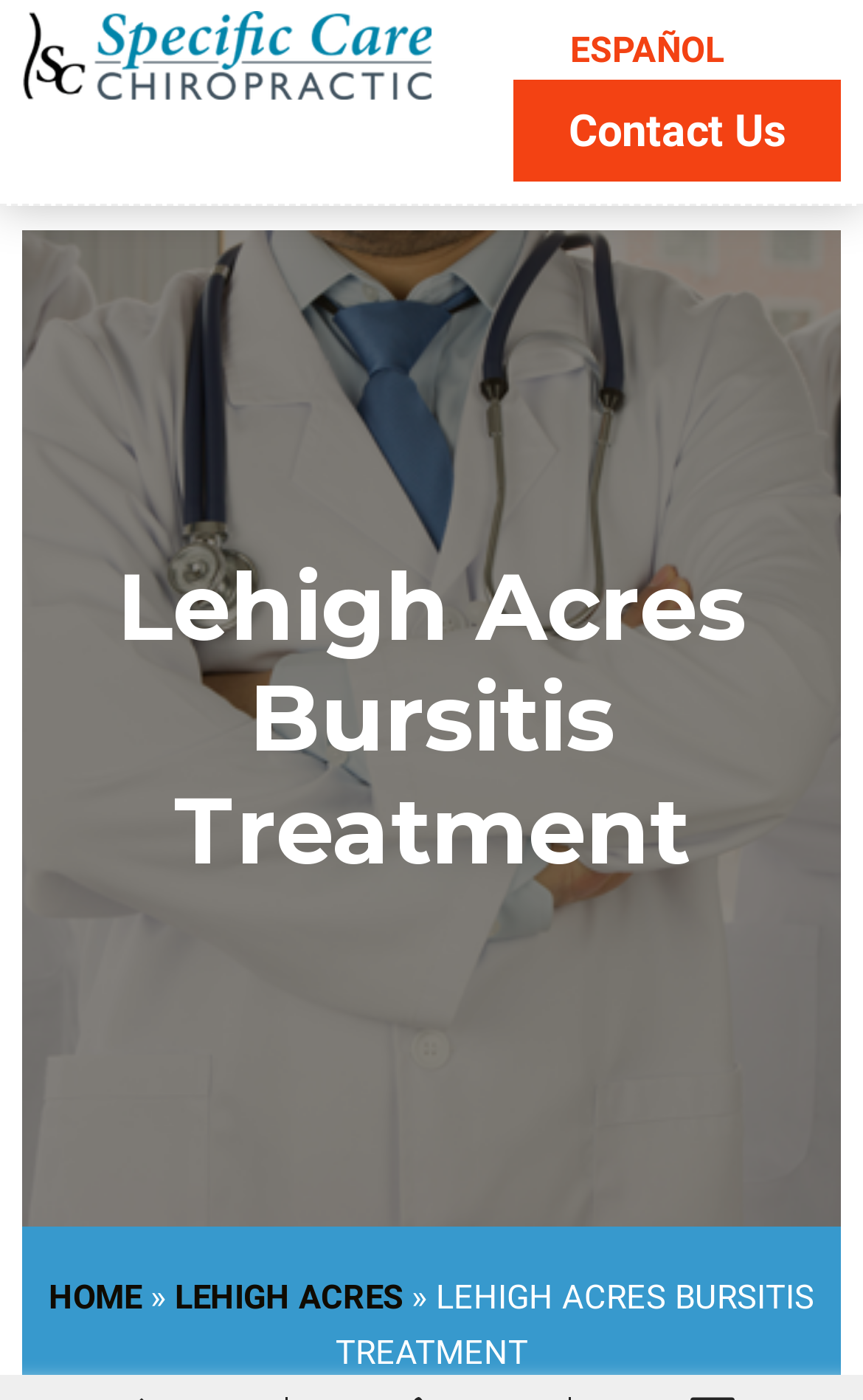Analyze the image and answer the question with as much detail as possible: 
What language can I switch to?

I noticed a link at the top-right corner of the webpage with the text 'ESPAÑOL', which suggests that I can switch the language to Spanish.